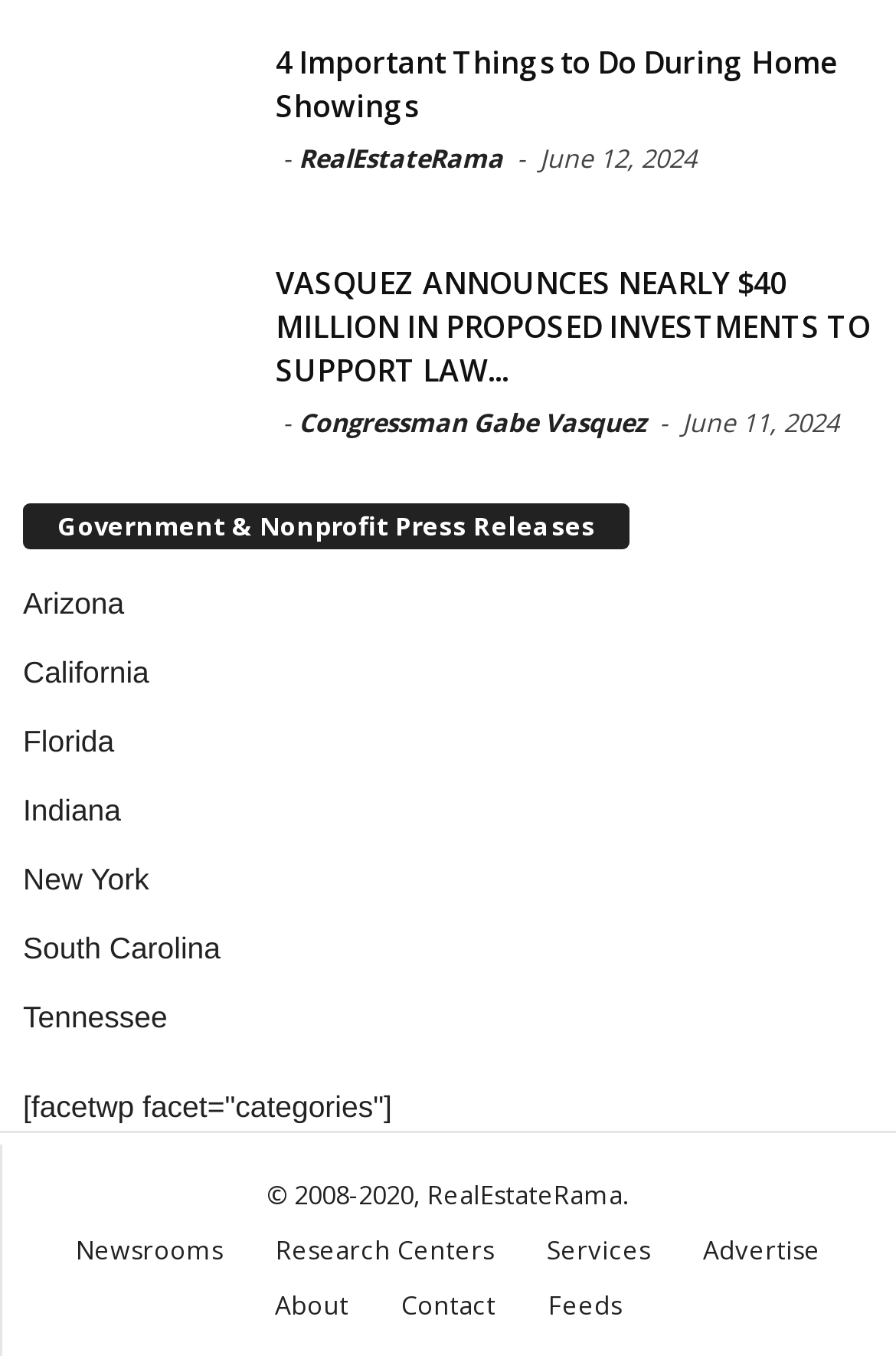What is the title of the first article?
Look at the image and respond with a one-word or short phrase answer.

4 Important Things to Do During Home Showings